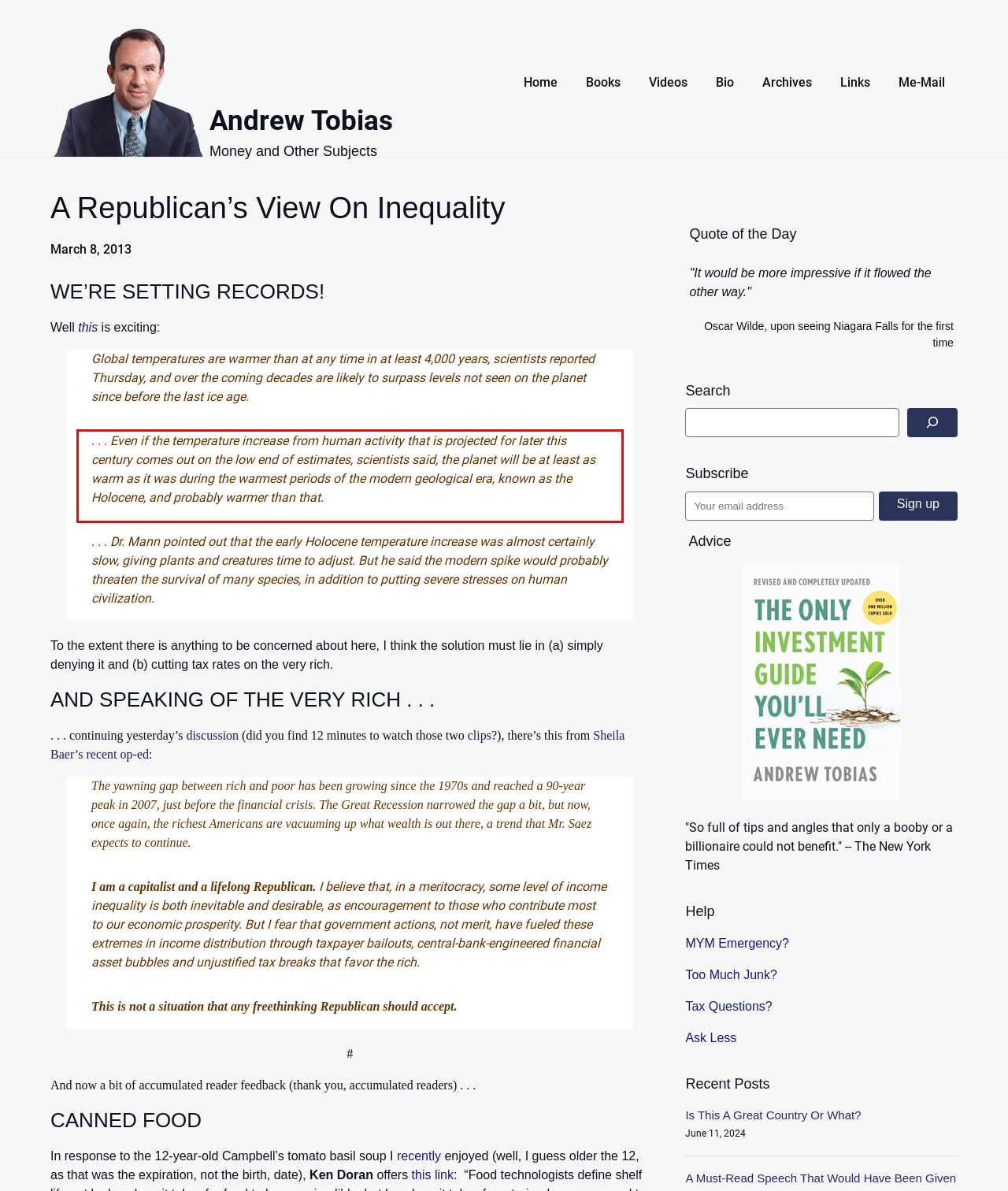You have a screenshot of a webpage, and there is a red bounding box around a UI element. Utilize OCR to extract the text within this red bounding box.

. . . Even if the temperature increase from human activity that is projected for later this century comes out on the low end of estimates, scientists said, the planet will be at least as warm as it was during the warmest periods of the modern geological era, known as the Holocene, and probably warmer than that.